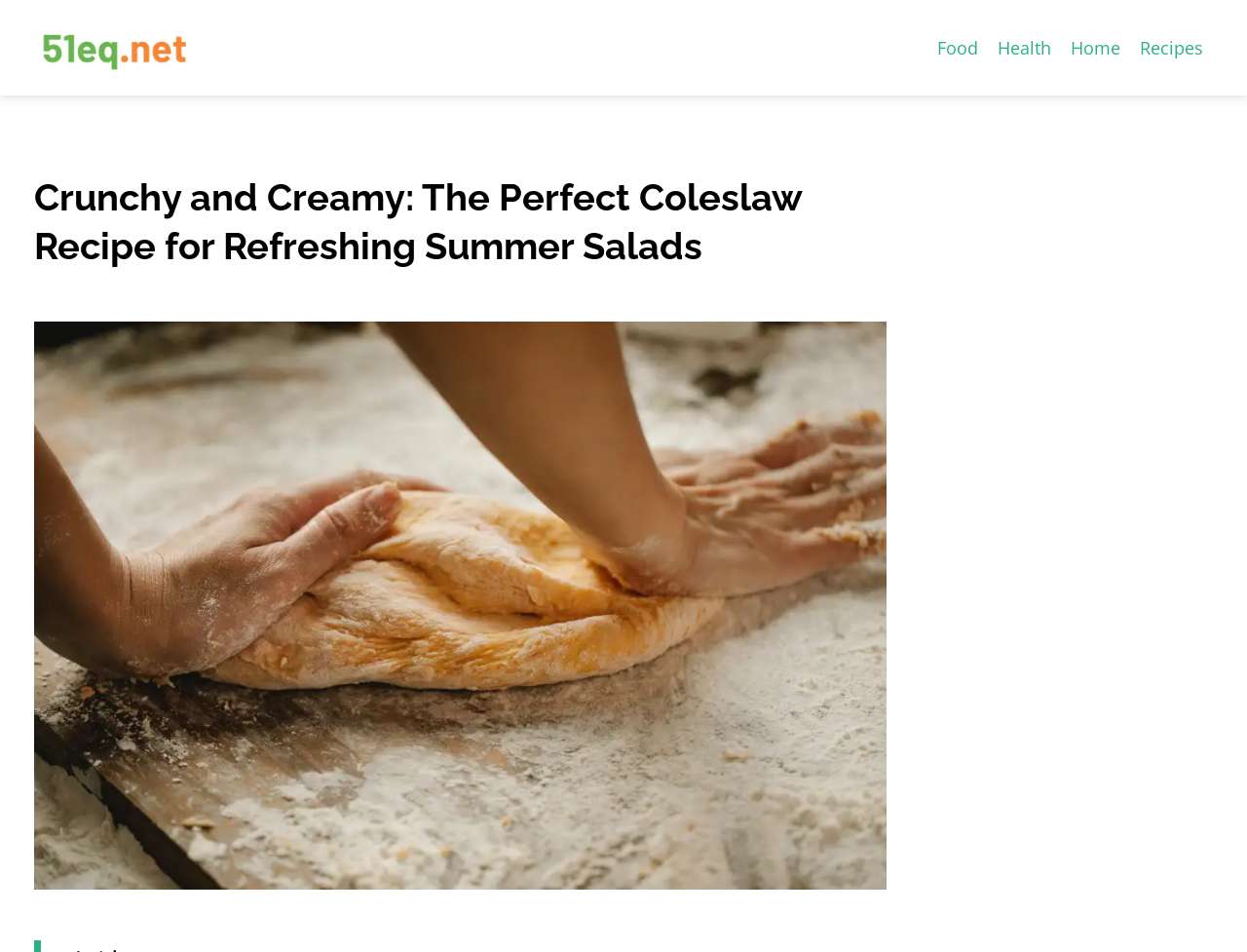What is the website's category?
Based on the screenshot, provide a one-word or short-phrase response.

Food